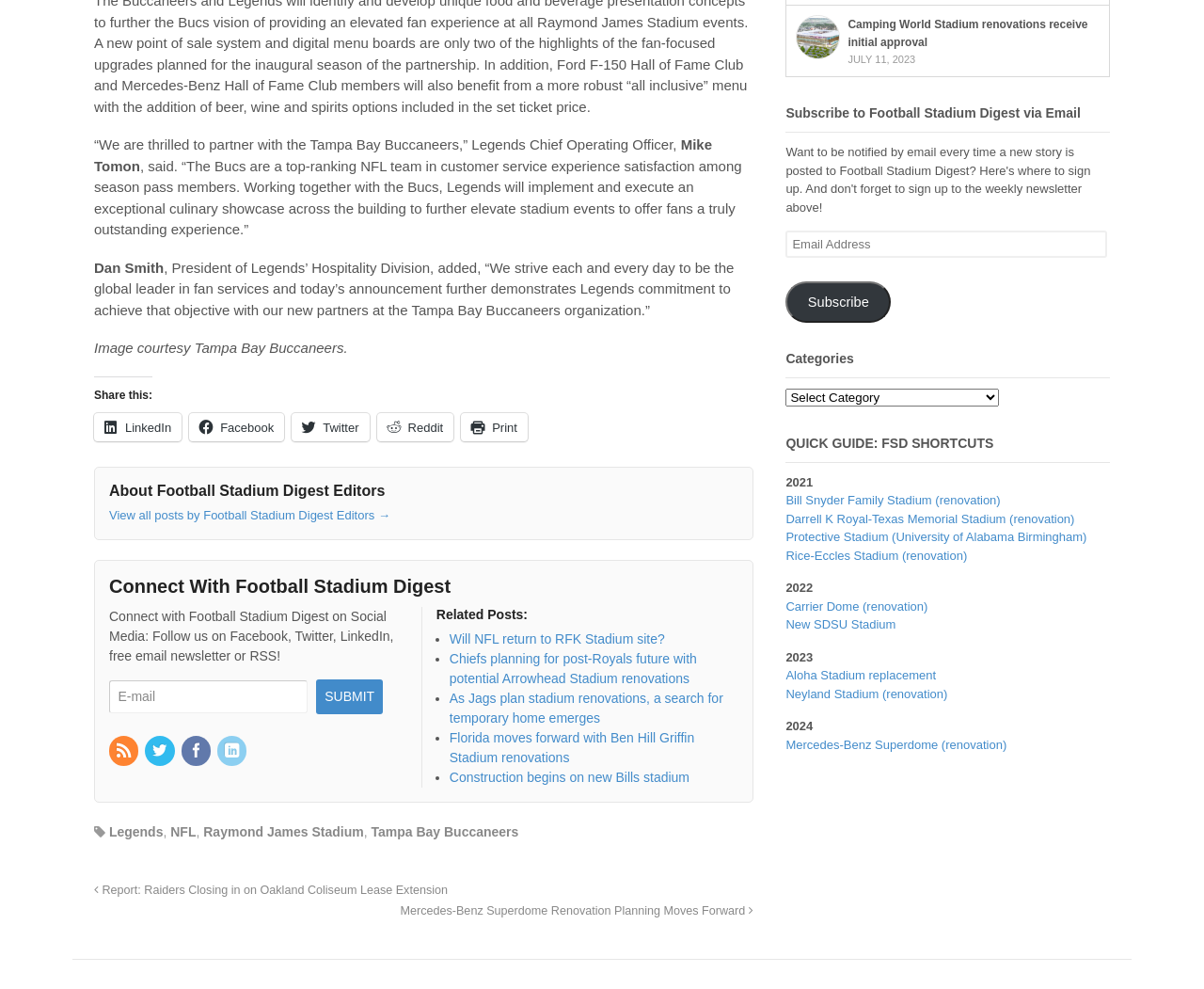Determine the coordinates of the bounding box for the clickable area needed to execute this instruction: "Follow us on Twitter".

[0.242, 0.418, 0.307, 0.446]